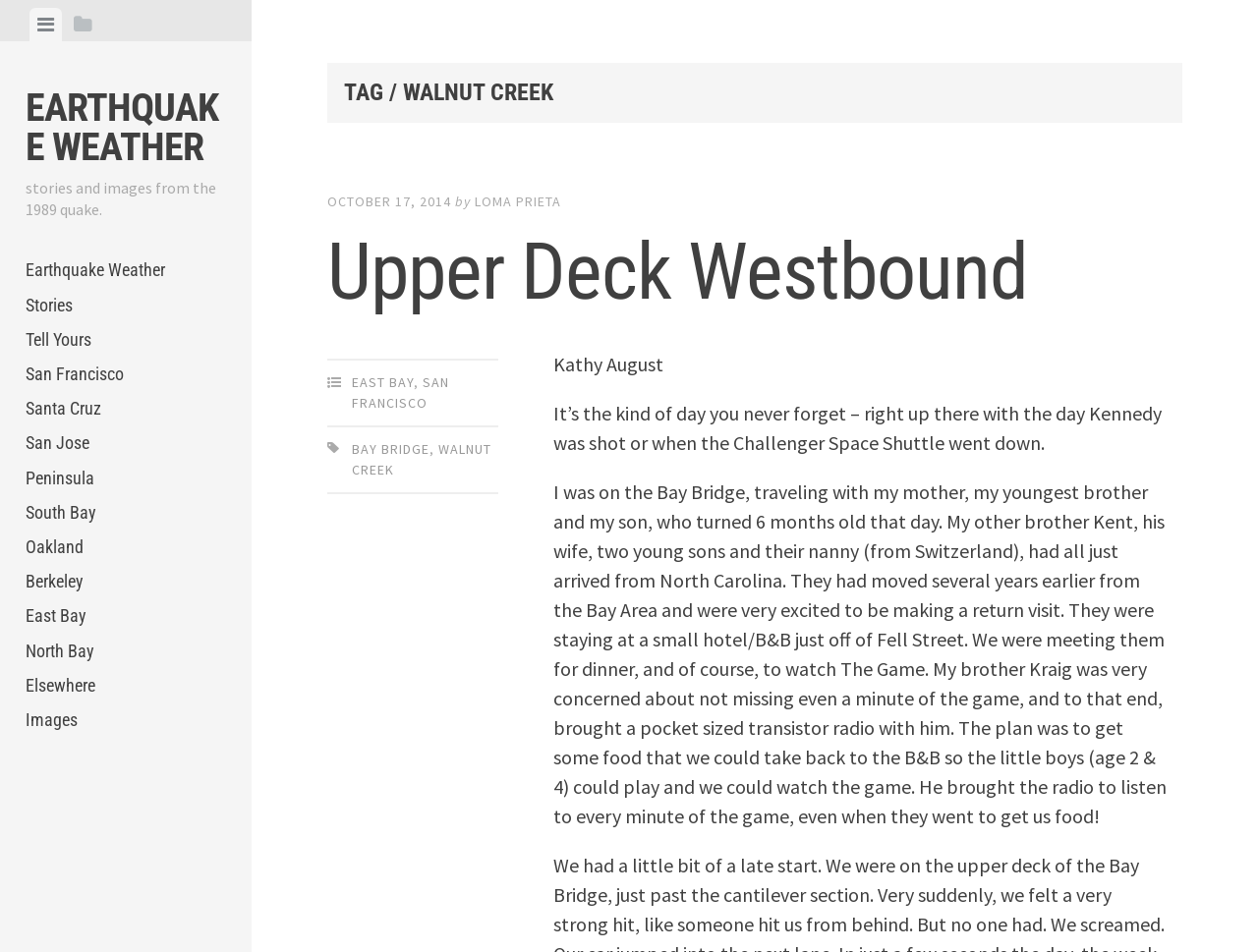Determine the bounding box coordinates for the element that should be clicked to follow this instruction: "View images". The coordinates should be given as four float numbers between 0 and 1, in the format [left, top, right, bottom].

[0.02, 0.738, 0.18, 0.774]